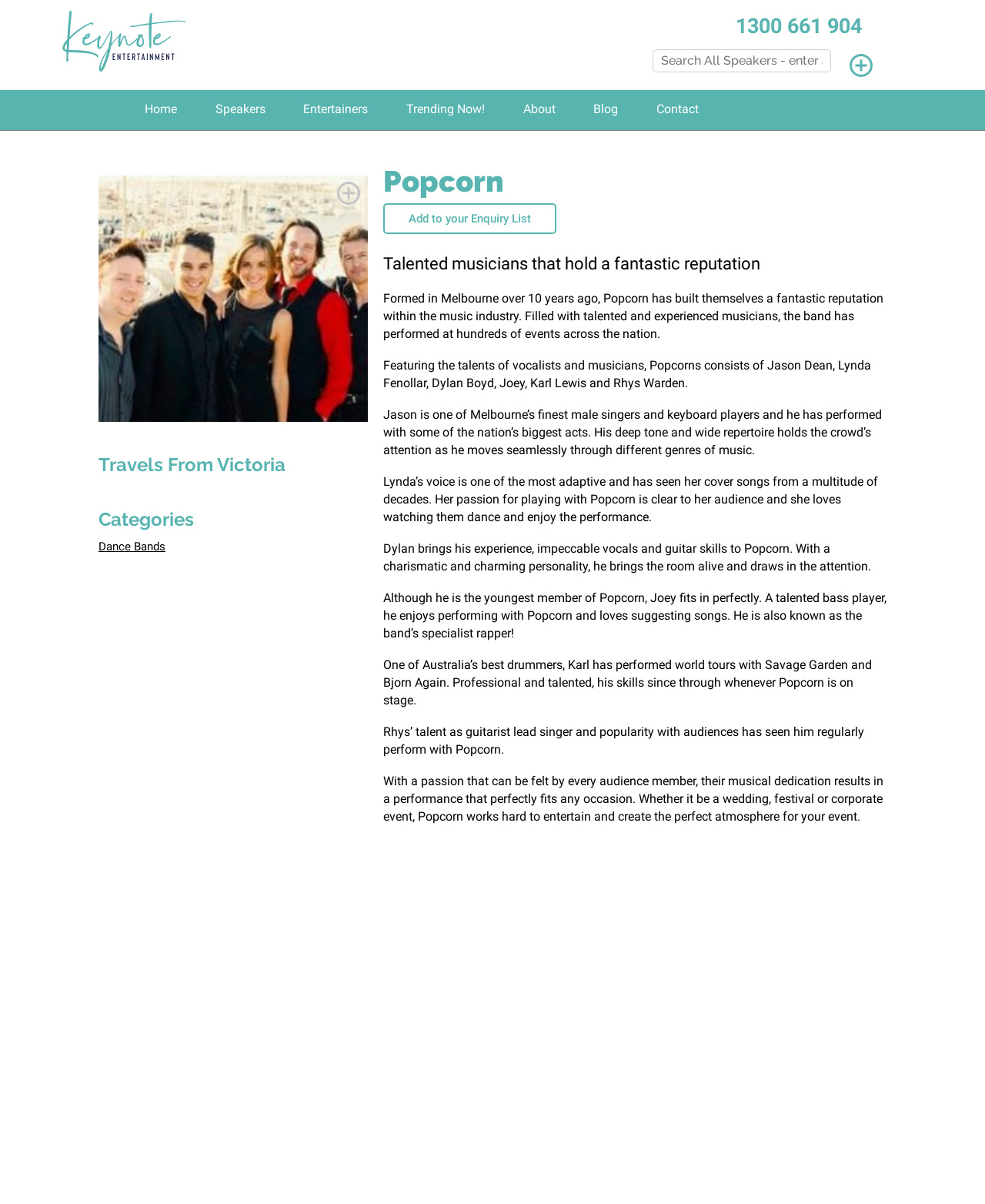Please study the image and answer the question comprehensively:
What is the purpose of the 'Add to Enquiry List' button?

The purpose of the 'Add to Enquiry List' button can be inferred from its text and its location on the page. The button is found at coordinates [0.389, 0.169, 0.565, 0.194] and is likely used to add the performer to an enquiry list for potential bookings or further information.